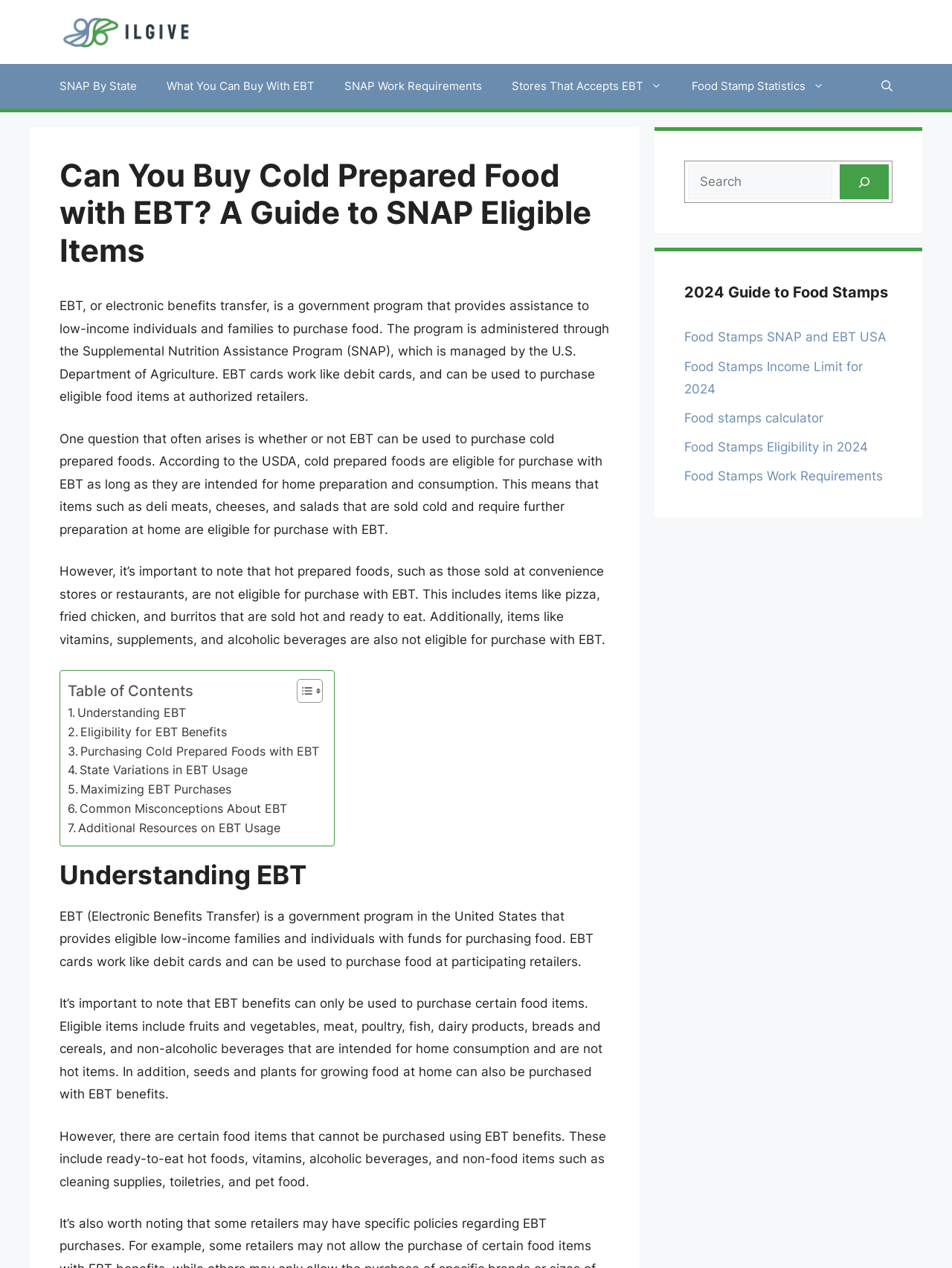Return the bounding box coordinates of the UI element that corresponds to this description: "Common Misconceptions About EBT". The coordinates must be given as four float numbers in the range of 0 and 1, [left, top, right, bottom].

[0.071, 0.631, 0.302, 0.646]